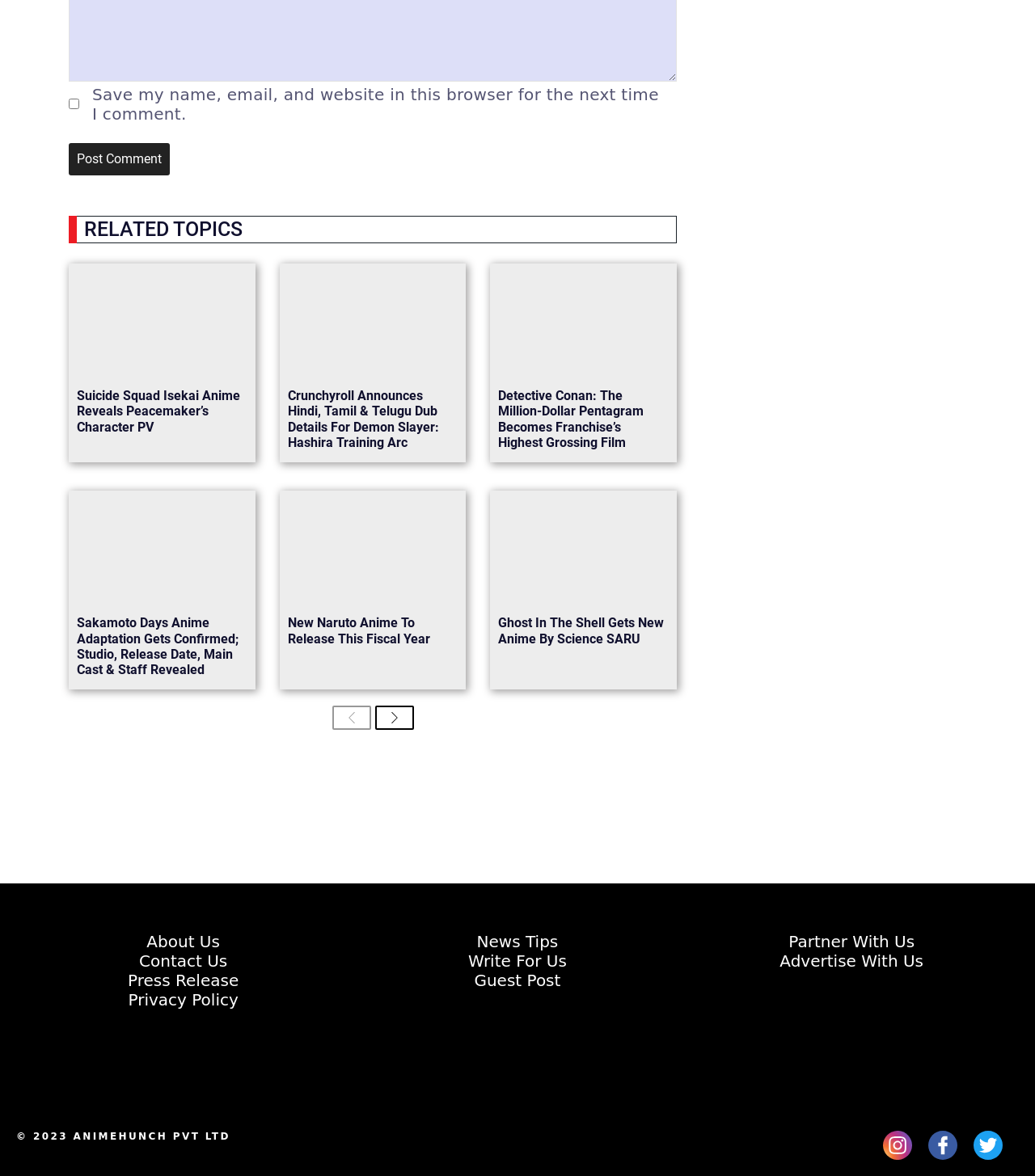Identify the bounding box coordinates for the region to click in order to carry out this instruction: "Click on the 'Contact Us' link". Provide the coordinates using four float numbers between 0 and 1, formatted as [left, top, right, bottom].

None